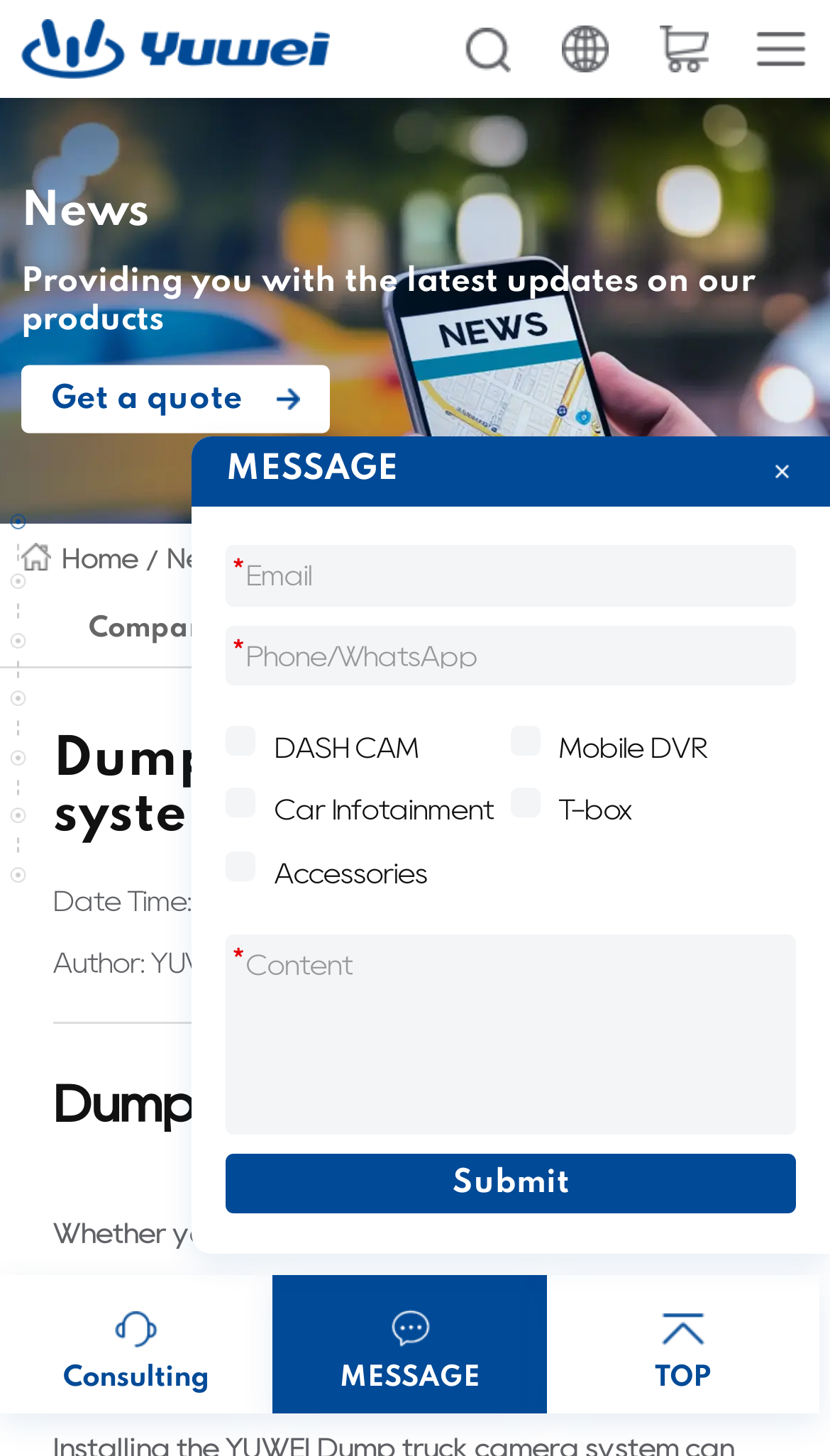Provide a short answer to the following question with just one word or phrase: What is the name of the company?

YUWEI